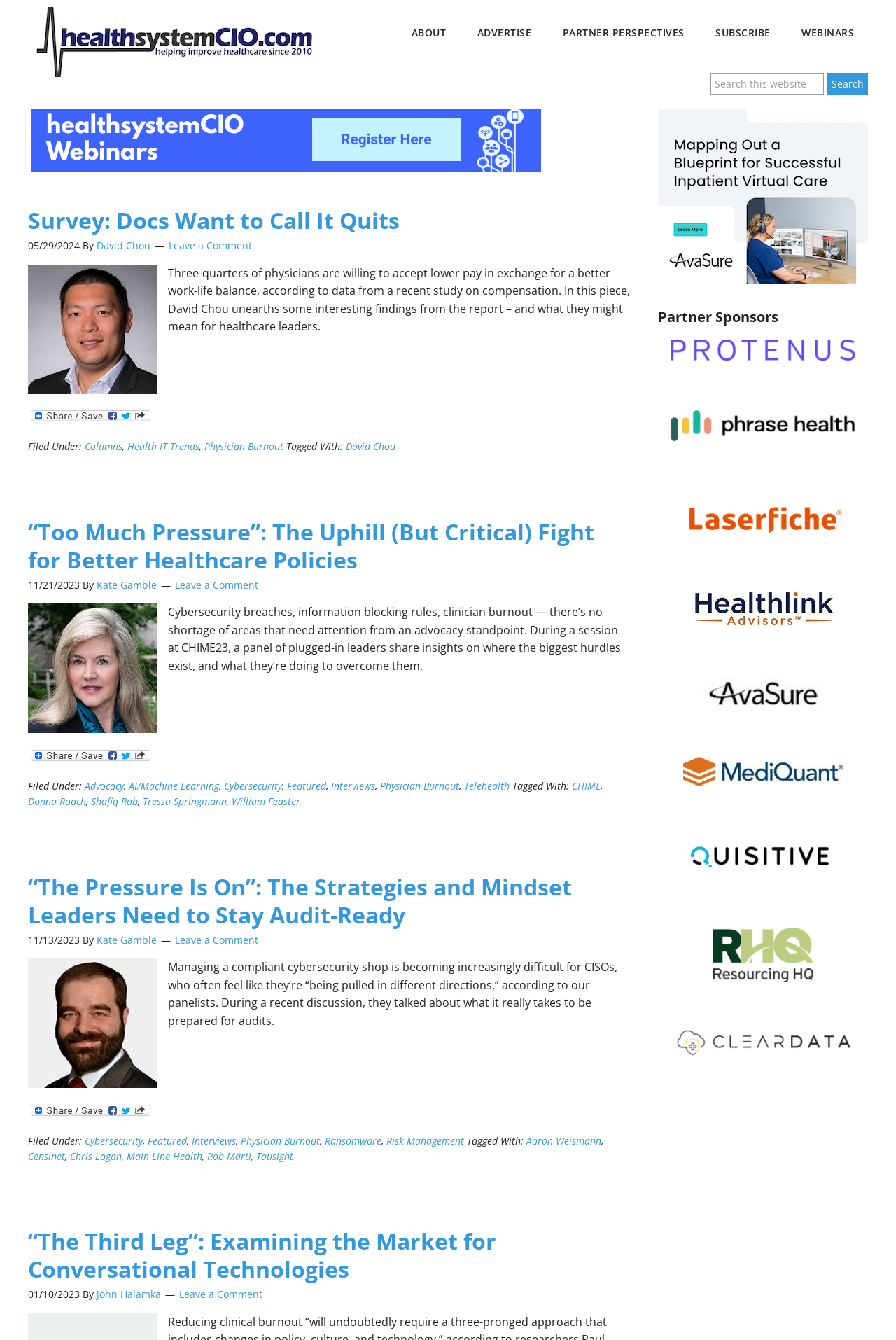Locate the bounding box coordinates of the area you need to click to fulfill this instruction: 'Leave a comment on the article '“Too Much Pressure”: The Uphill (But Critical) Fight for Better Healthcare Policies''. The coordinates must be in the form of four float numbers ranging from 0 to 1: [left, top, right, bottom].

[0.195, 0.431, 0.288, 0.441]